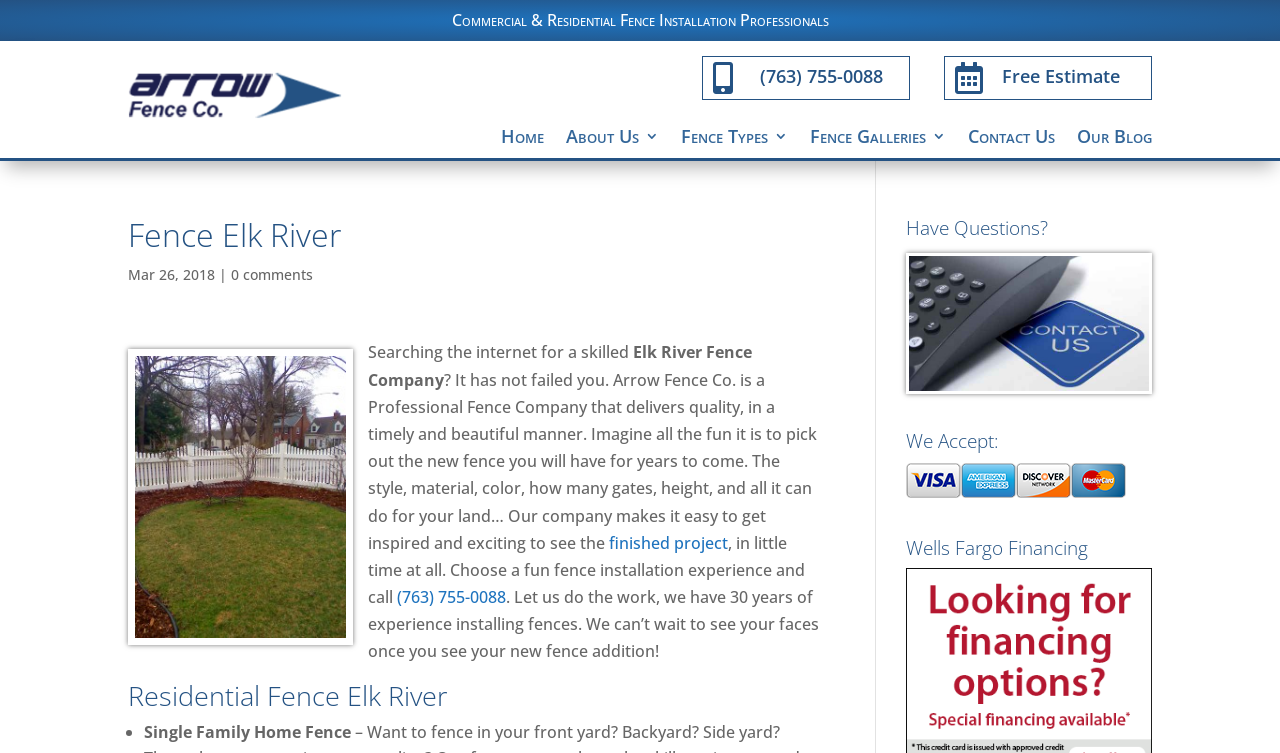Please determine the bounding box coordinates of the area that needs to be clicked to complete this task: 'Call the phone number'. The coordinates must be four float numbers between 0 and 1, formatted as [left, top, right, bottom].

[0.594, 0.085, 0.69, 0.117]